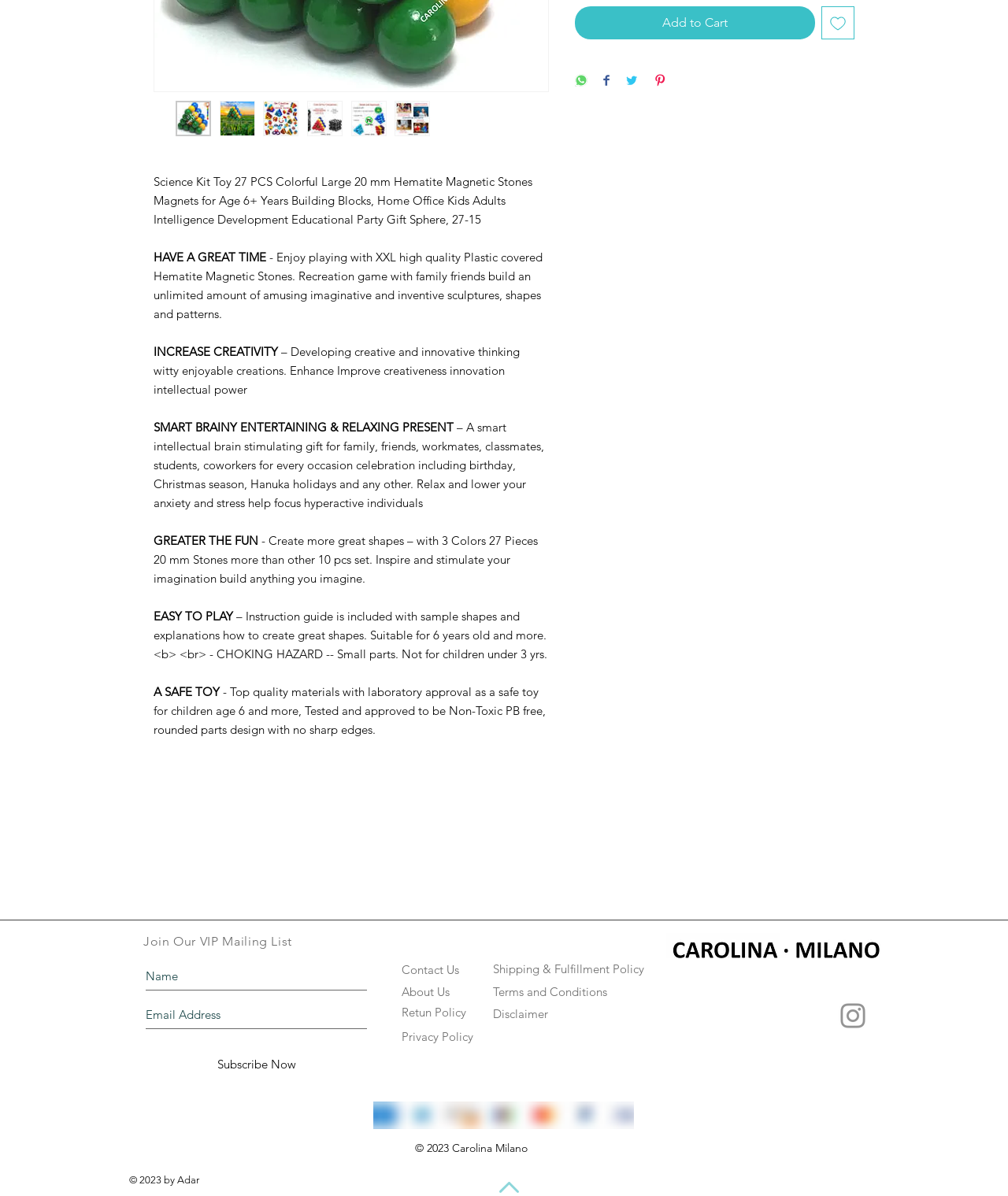Using the description: "aria-label="Email Address" name="email" placeholder="Email Address"", identify the bounding box of the corresponding UI element in the screenshot.

[0.145, 0.837, 0.364, 0.861]